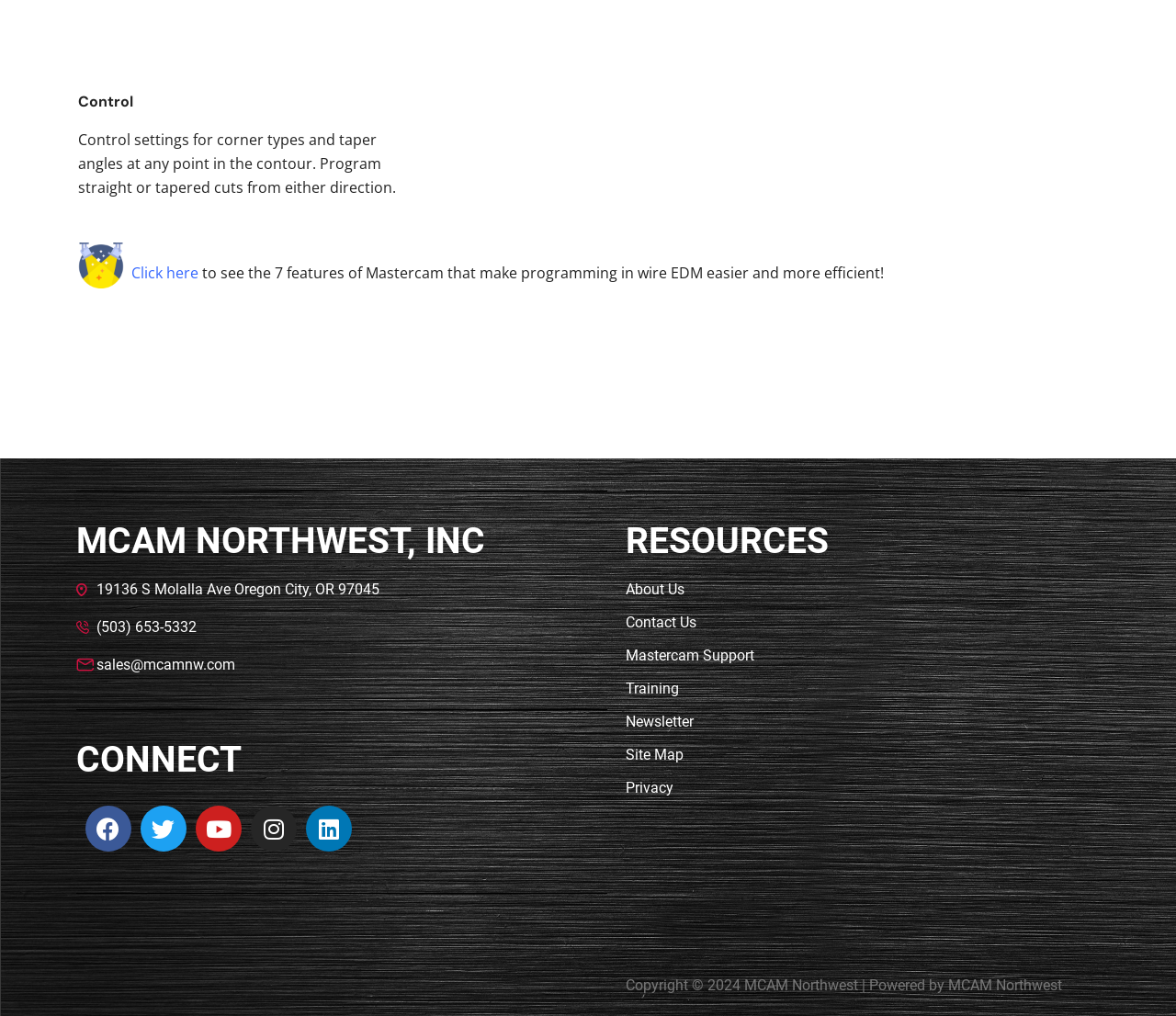What is the phone number of the company?
Please provide a detailed answer to the question.

The phone number of the company can be found at the bottom of the webpage, in the section that appears to be the footer, where the address and contact information are also provided.